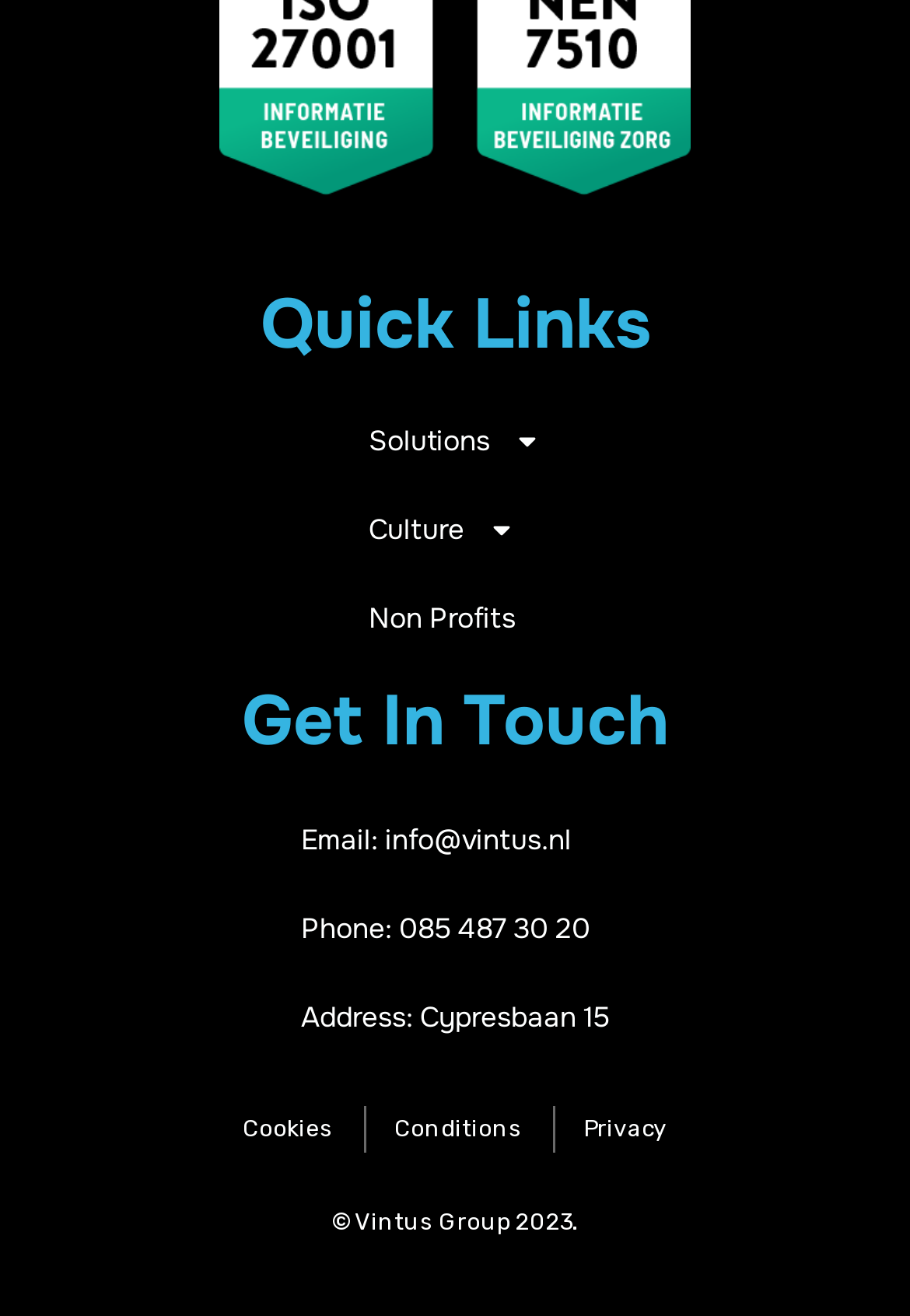Locate the bounding box coordinates of the area where you should click to accomplish the instruction: "View Cookies".

[0.267, 0.841, 0.367, 0.877]